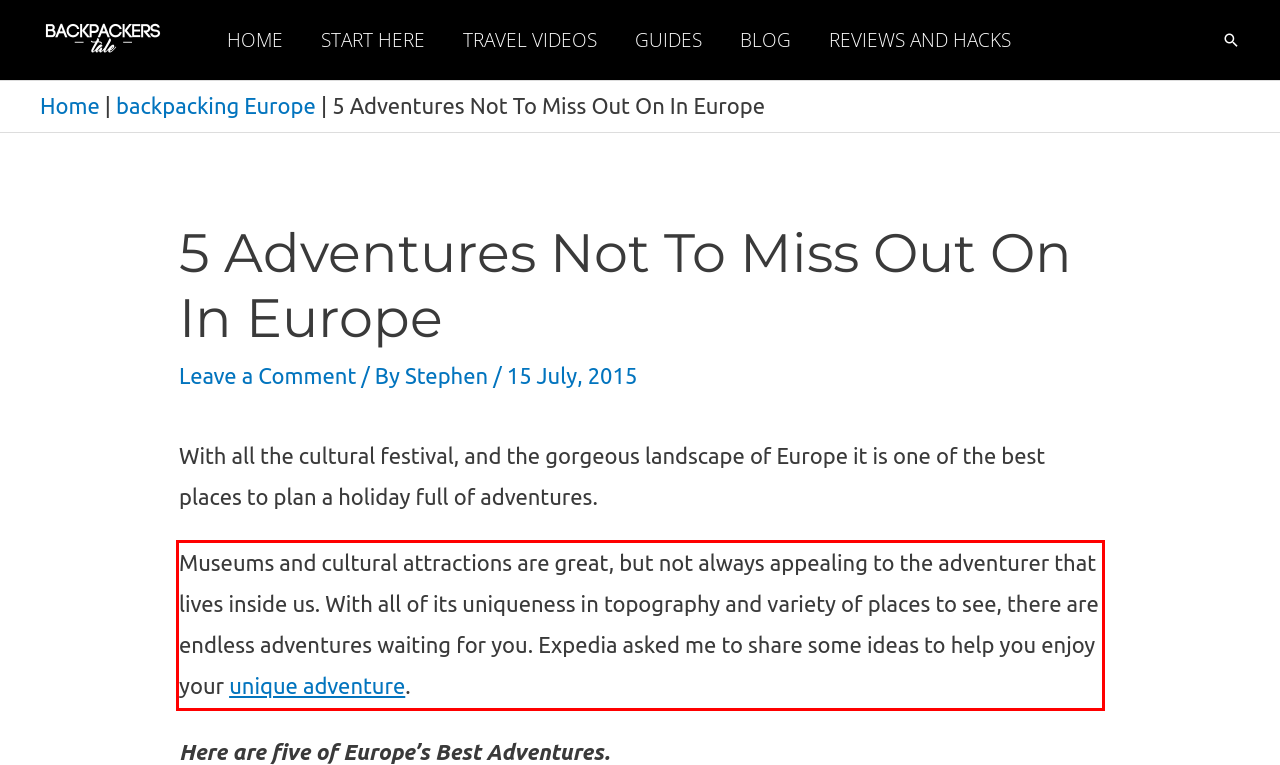Observe the screenshot of the webpage that includes a red rectangle bounding box. Conduct OCR on the content inside this red bounding box and generate the text.

Museums and cultural attractions are great, but not always appealing to the adventurer that lives inside us. With all of its uniqueness in topography and variety of places to see, there are endless adventures waiting for you. Expedia asked me to share some ideas to help you enjoy your unique adventure.